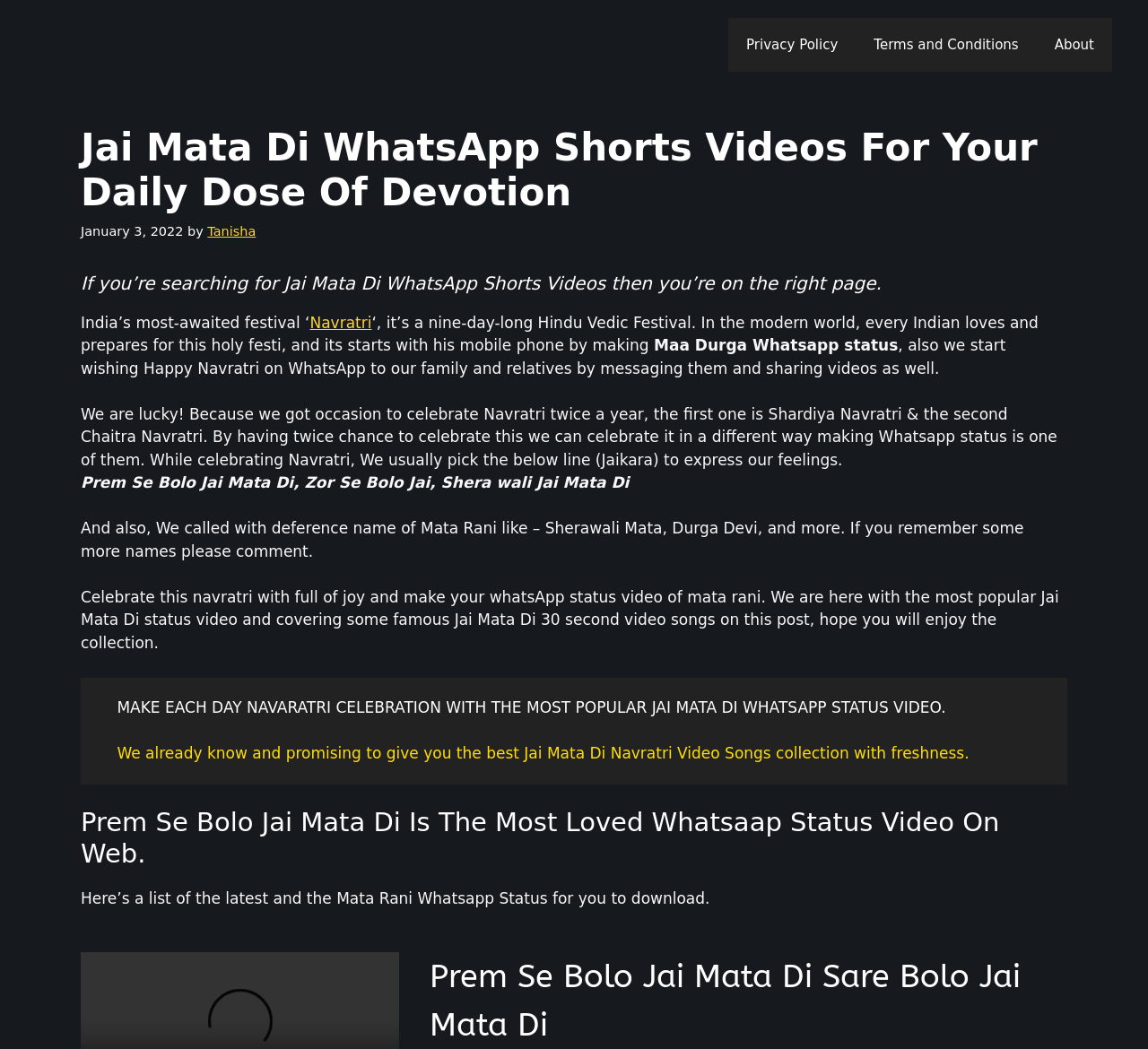Could you please study the image and provide a detailed answer to the question:
How many days does the Navratri festival last?

The webpage mentions that Navratri is a 'nine-day-long Hindu Vedic Festival'.